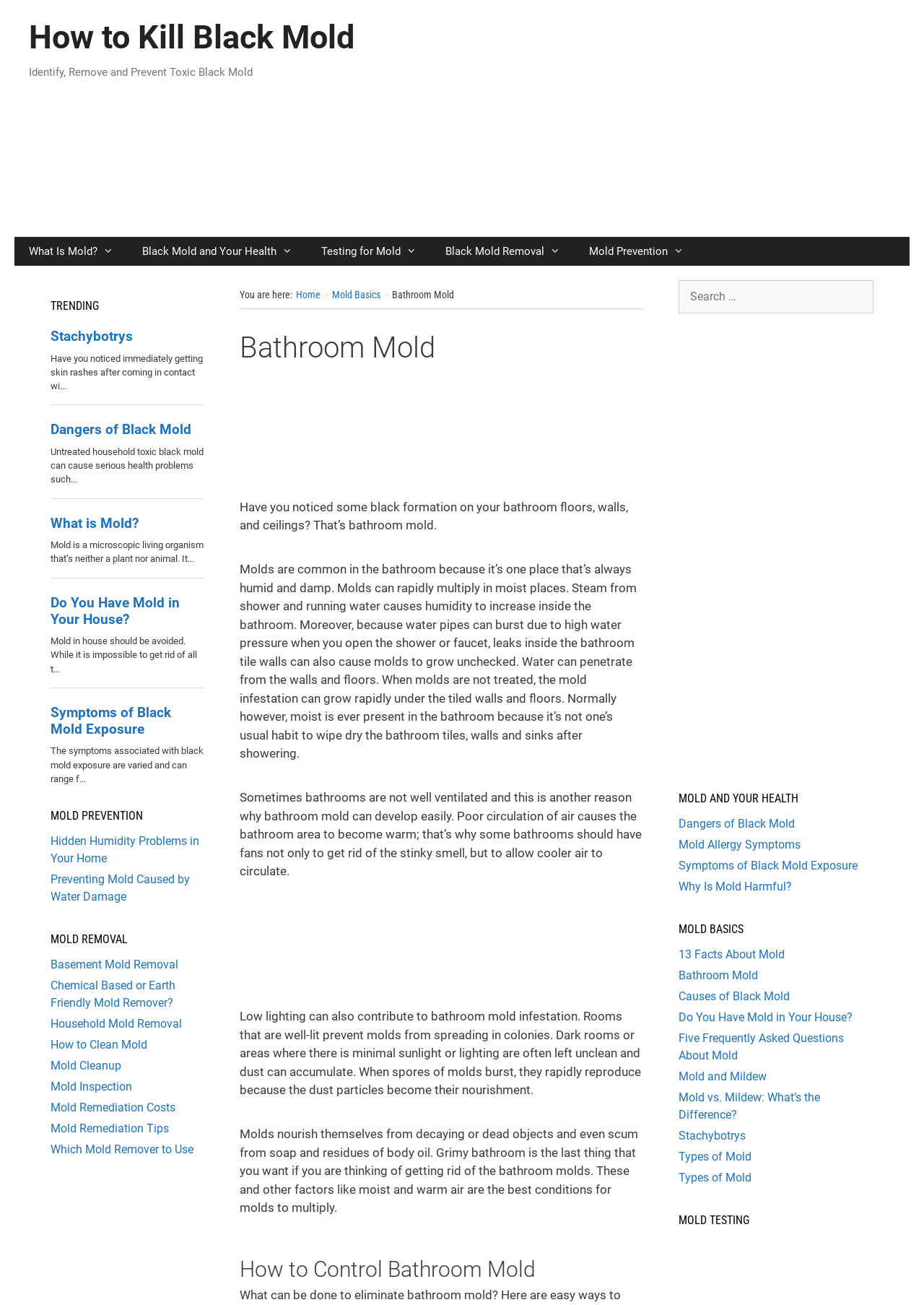Locate the bounding box coordinates of the clickable part needed for the task: "Read about 'Bathroom Mold'".

[0.359, 0.221, 0.412, 0.23]